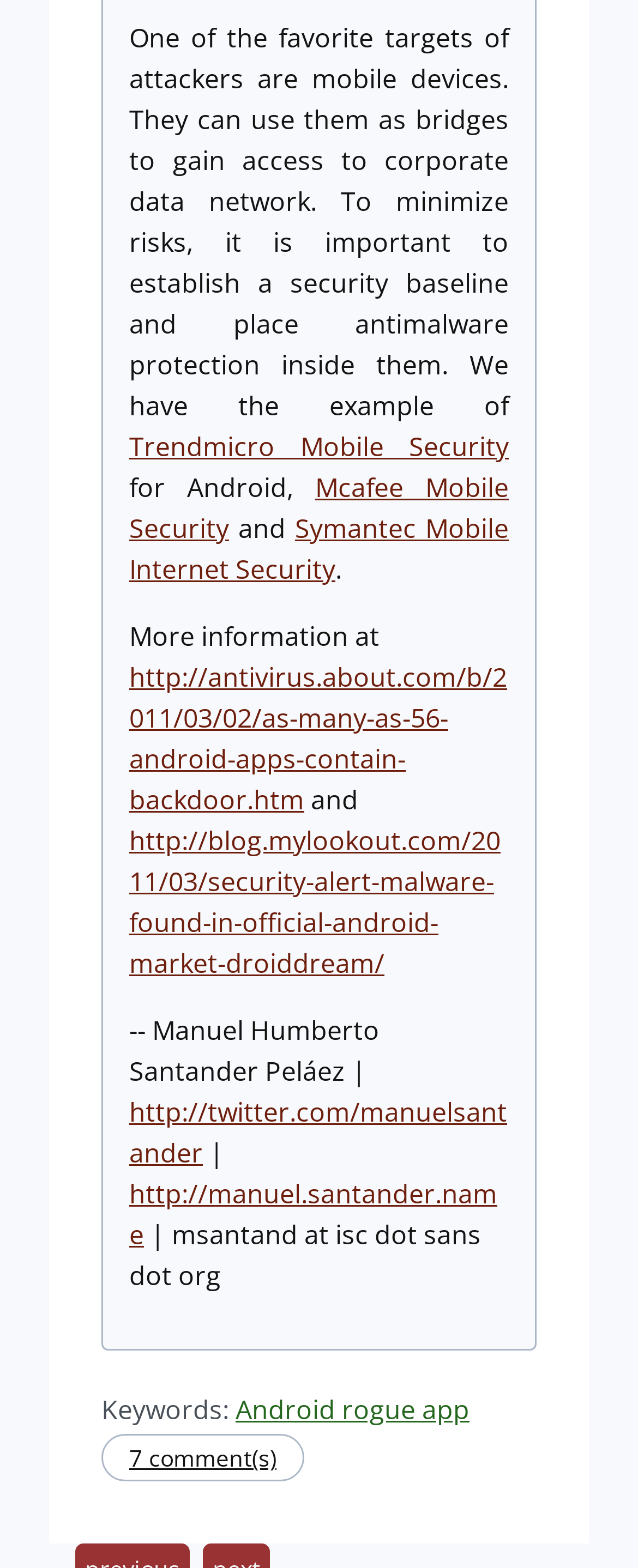What is the main topic of this webpage?
Using the information from the image, give a concise answer in one word or a short phrase.

Mobile device security